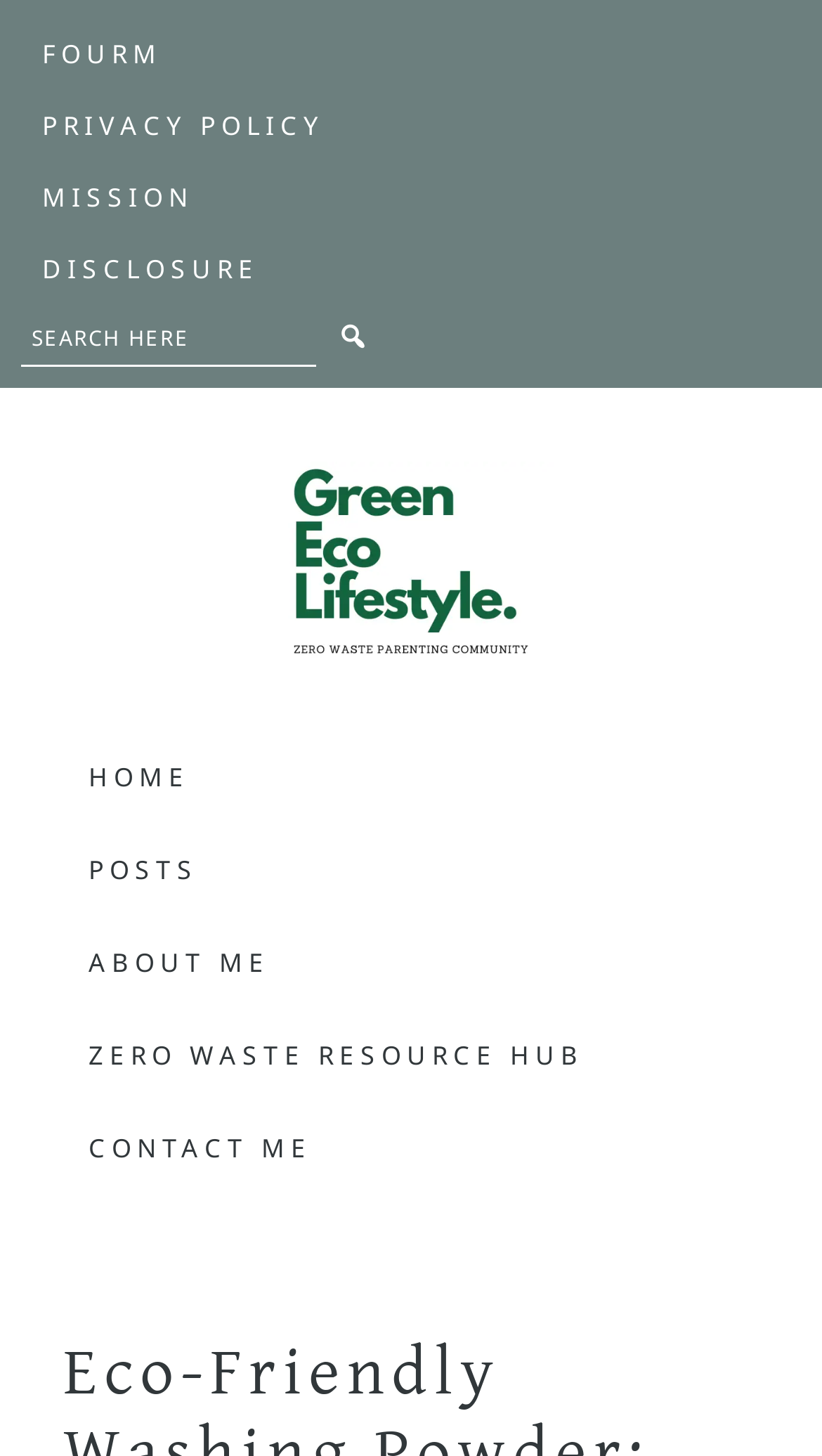How many main navigation links are there?
Provide a fully detailed and comprehensive answer to the question.

I counted the number of link elements within the 'Main' navigation element with the bounding box coordinates [0.077, 0.493, 0.923, 0.829], and found 5 links: 'HOME', 'POSTS', 'ABOUT ME', 'ZERO WASTE RESOURCE HUB', and 'CONTACT ME'.